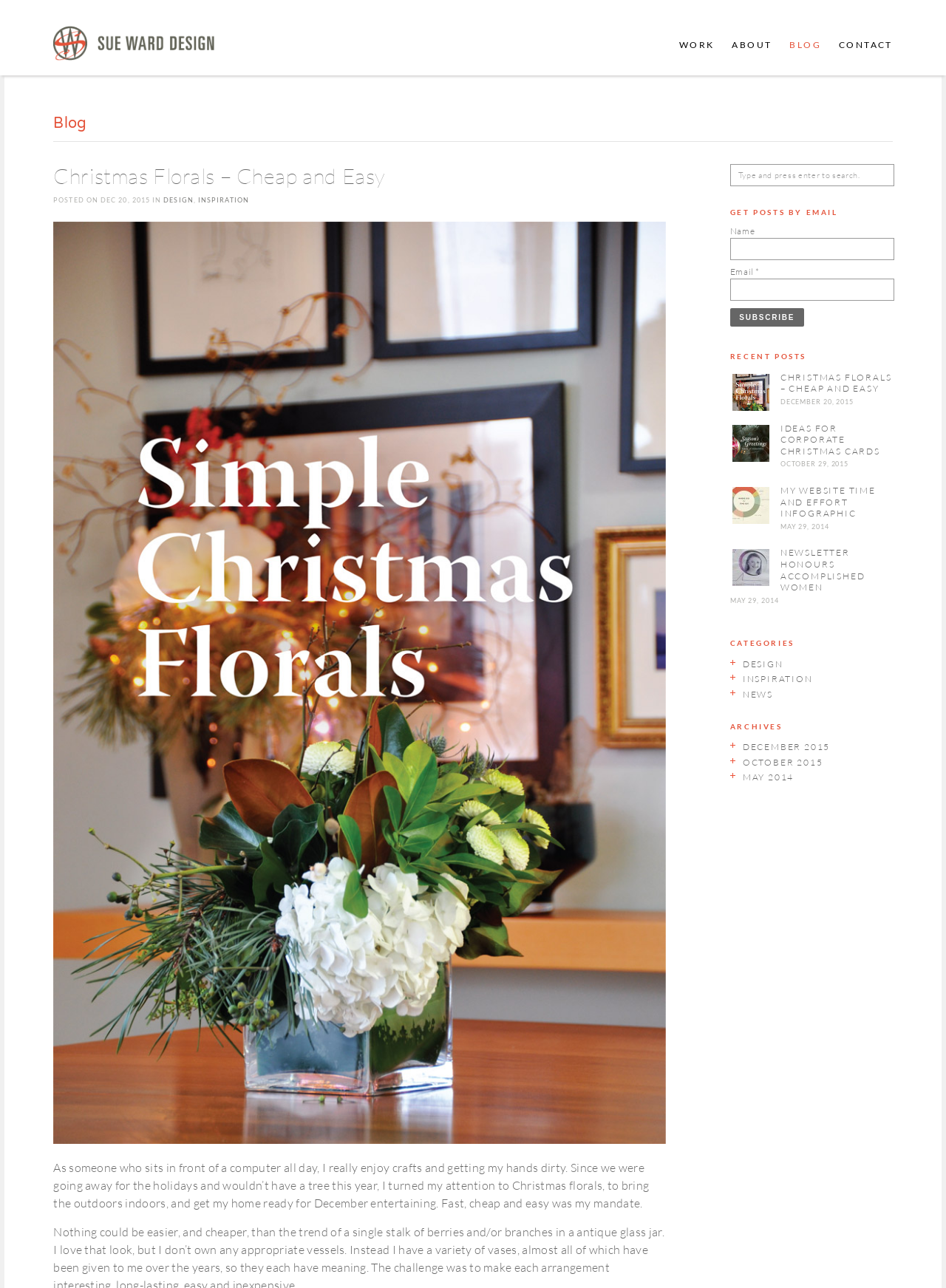Identify the bounding box coordinates for the UI element that matches this description: "门店位置".

None